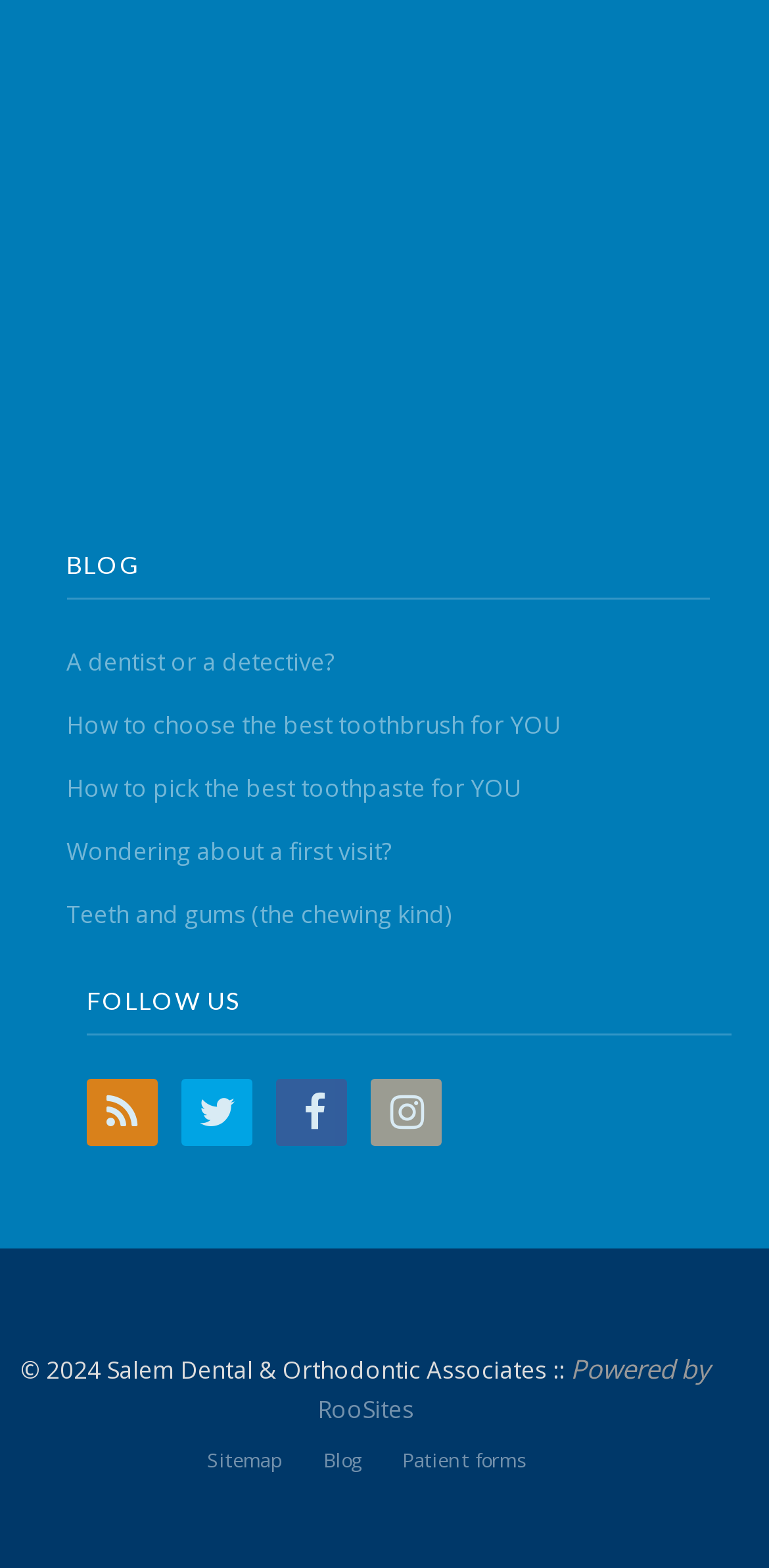Identify the bounding box coordinates of the element that should be clicked to fulfill this task: "Read the blog post 'How to choose the best toothbrush for YOU'". The coordinates should be provided as four float numbers between 0 and 1, i.e., [left, top, right, bottom].

[0.086, 0.452, 0.73, 0.473]